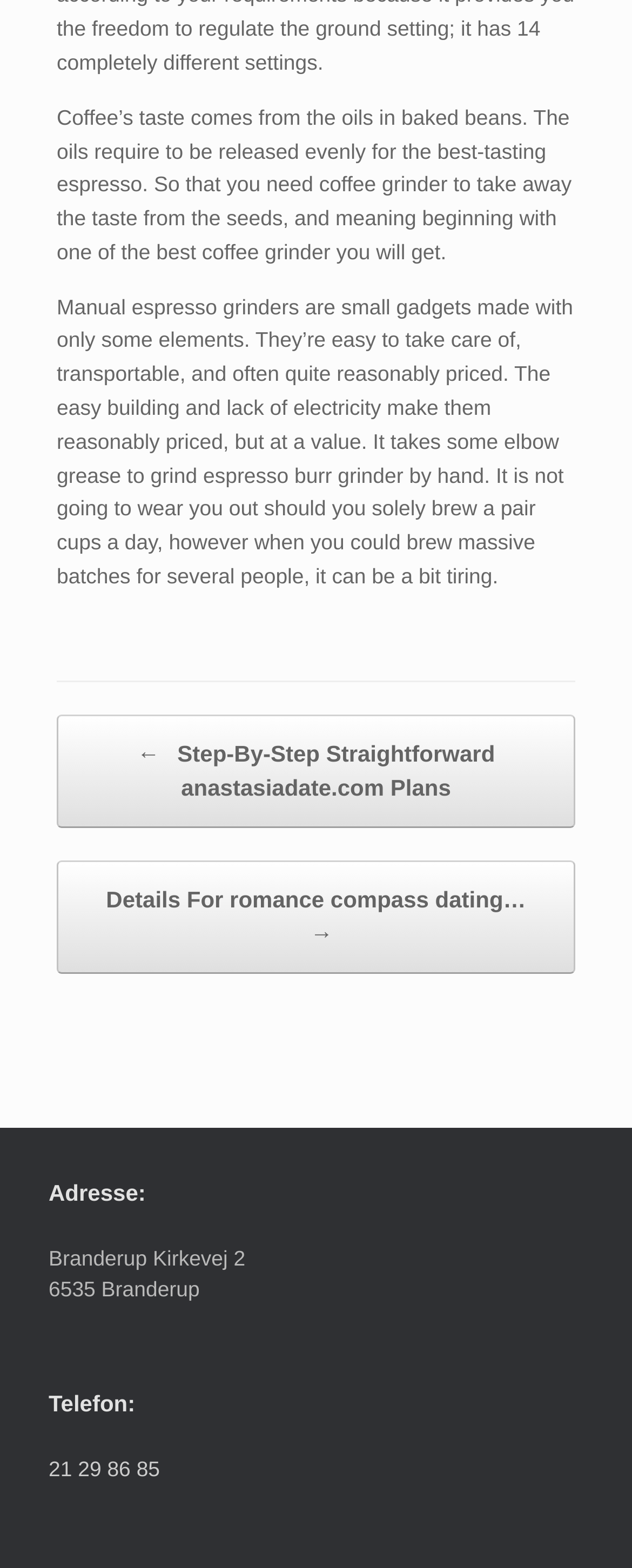Please study the image and answer the question comprehensively:
What is the topic of the main text?

Based on the static text elements, the main text appears to be discussing coffee grinders, specifically manual espresso grinders and their characteristics.